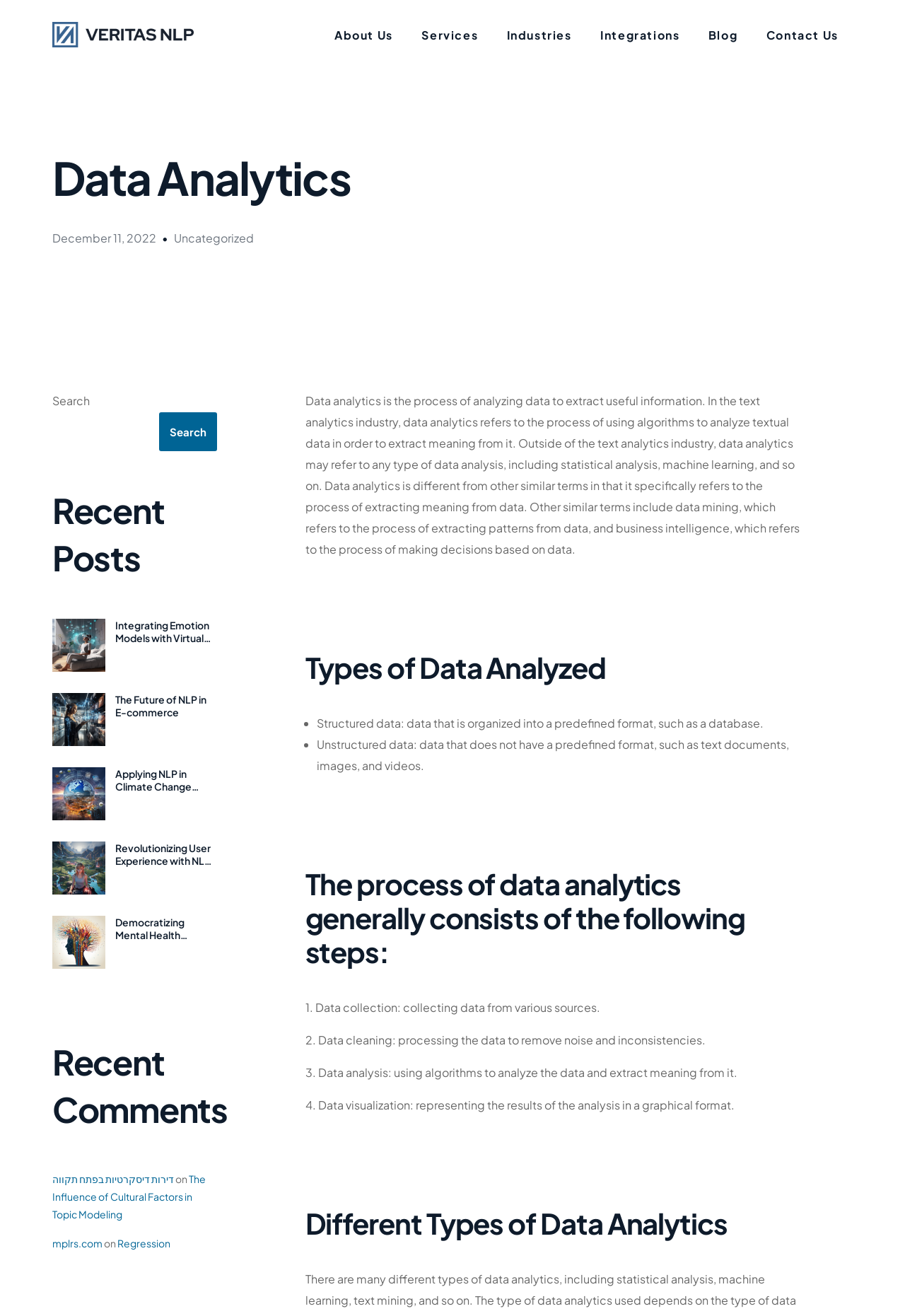Please examine the image and provide a detailed answer to the question: How many types of data are analyzed?

In the section 'Types of Data Analyzed', it is mentioned that there are two types of data analyzed: structured data and unstructured data.